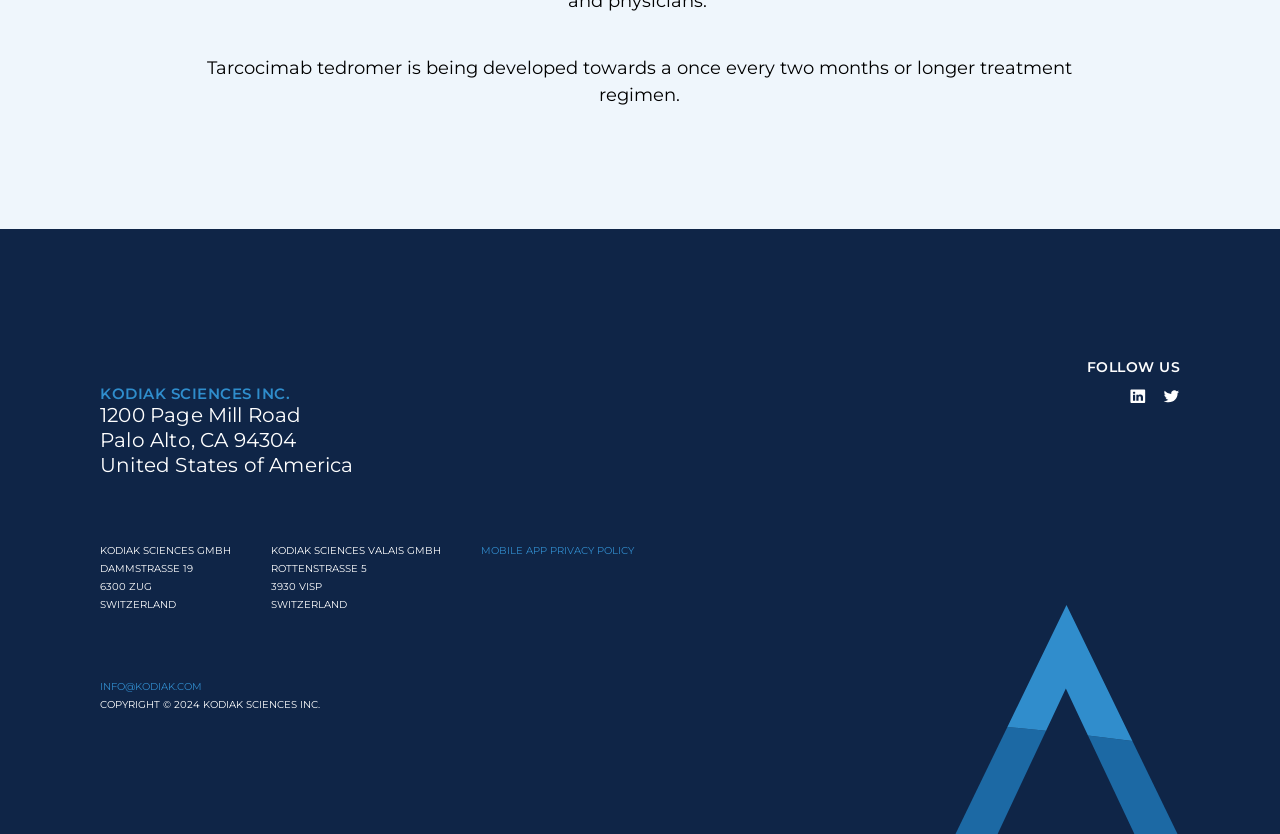What is the purpose of the link 'MOBILE APP PRIVACY POLICY'?
Give a one-word or short phrase answer based on the image.

To access mobile app privacy policy